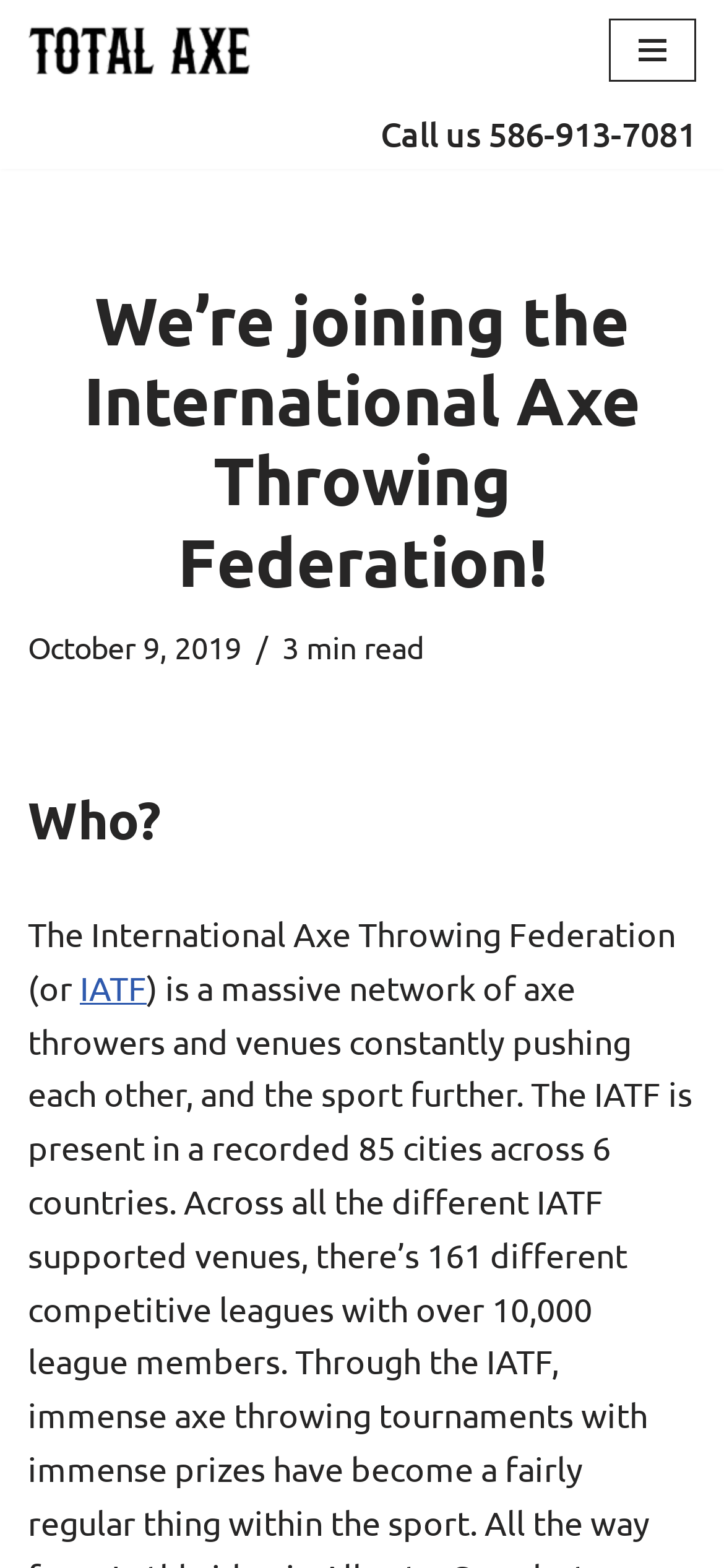Reply to the question with a brief word or phrase: What is the phone number to call?

586-913-7081